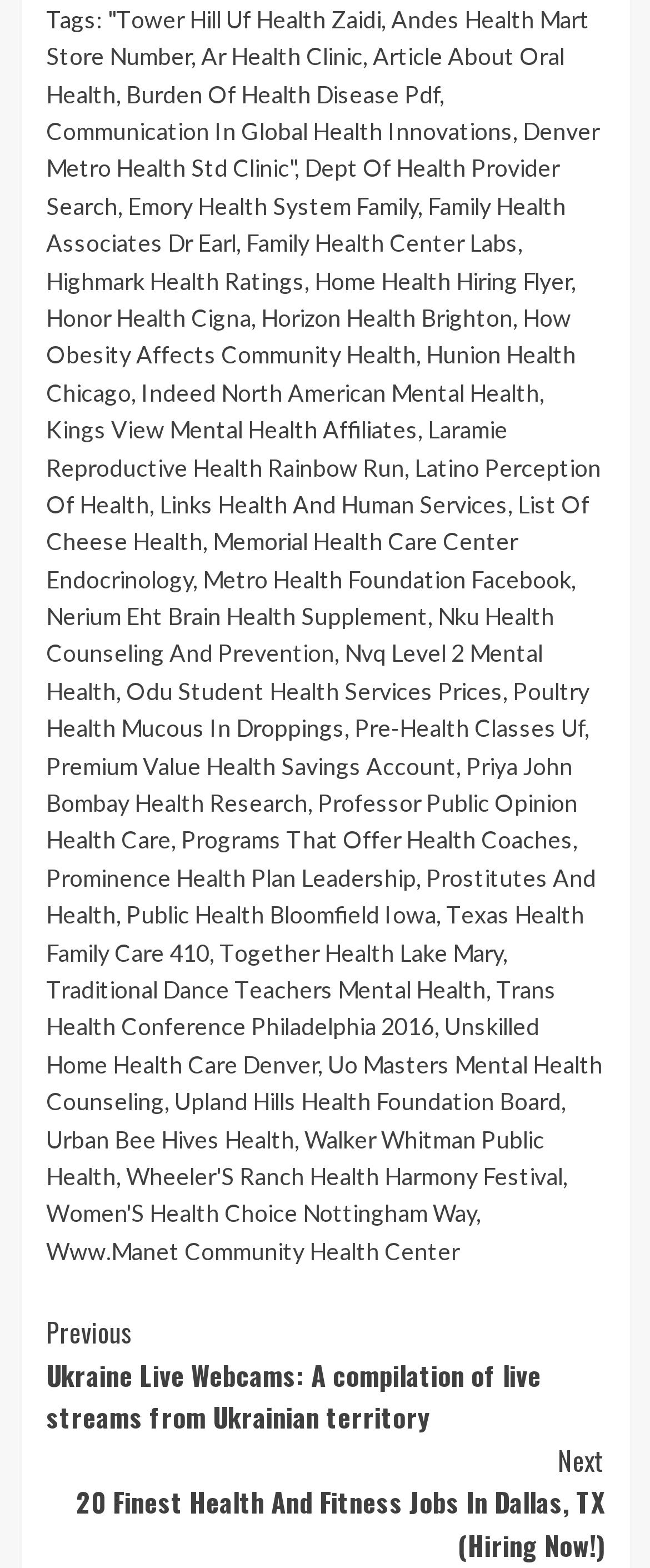Identify the bounding box coordinates of the specific part of the webpage to click to complete this instruction: "Explore 'Denver Metro Health Std Clinic'".

[0.071, 0.074, 0.922, 0.116]